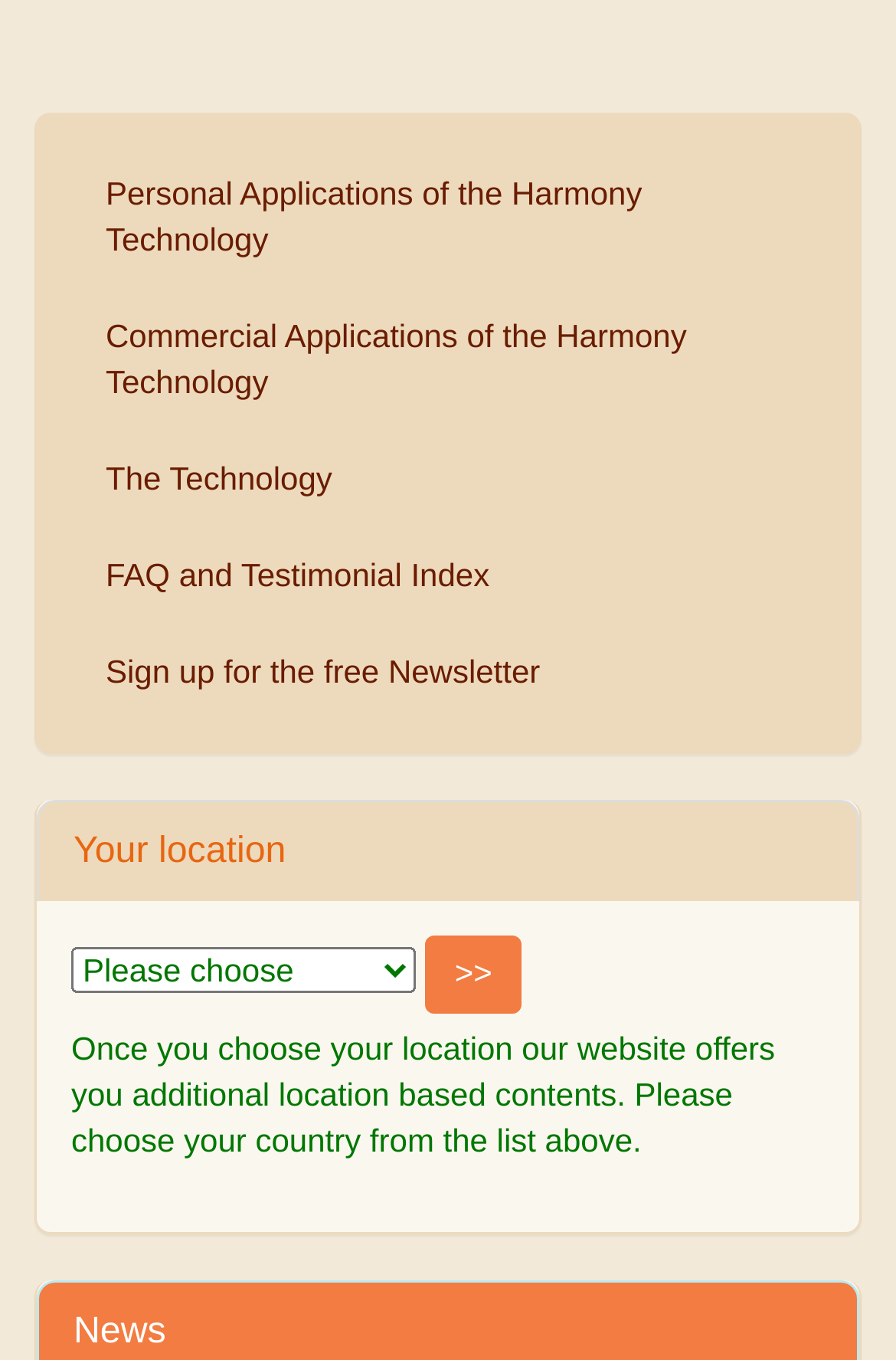Answer with a single word or phrase: 
What is the purpose of choosing a location on this webpage?

To get location-based content